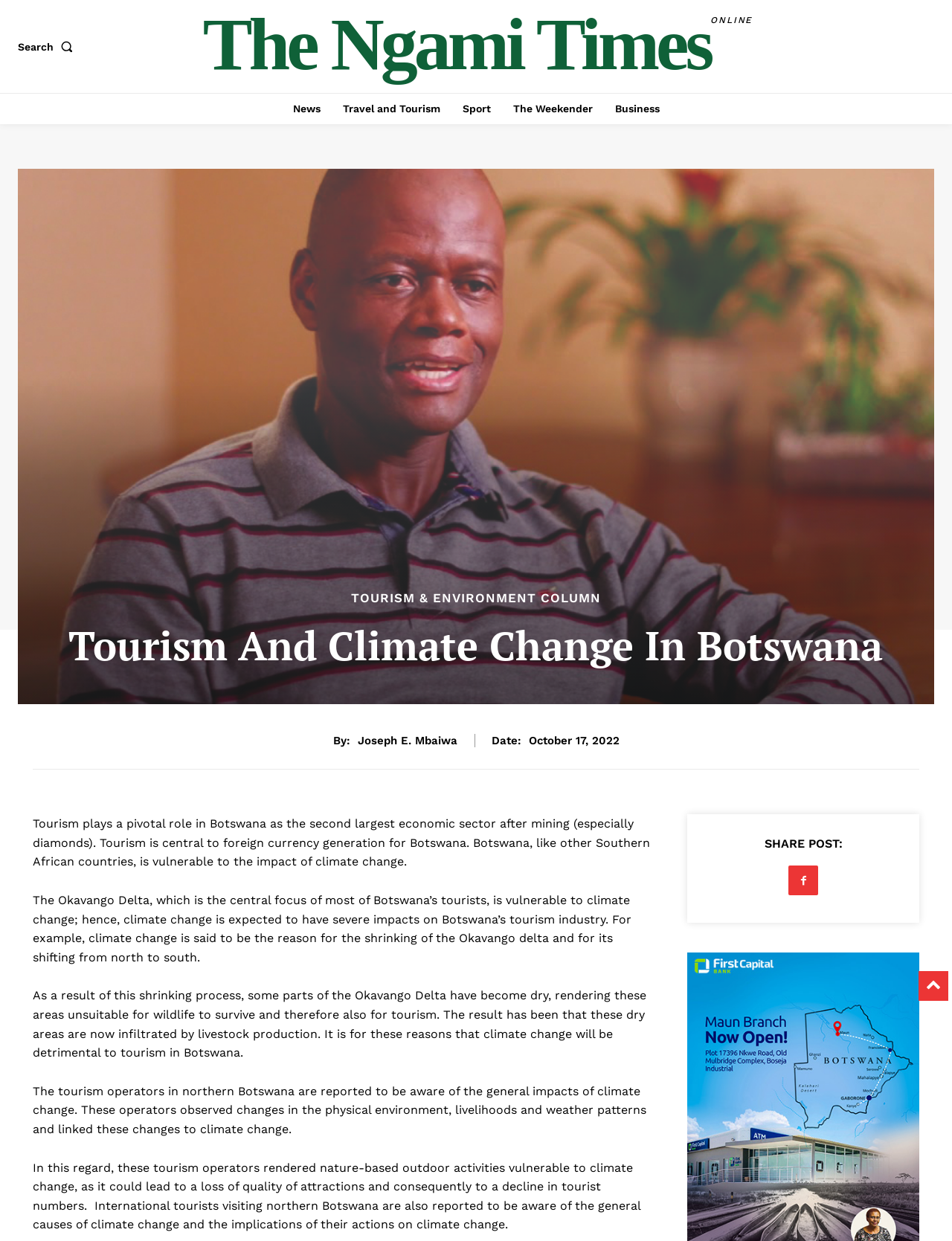Determine the bounding box coordinates of the element's region needed to click to follow the instruction: "Read about Travel and Tourism". Provide these coordinates as four float numbers between 0 and 1, formatted as [left, top, right, bottom].

[0.352, 0.075, 0.47, 0.1]